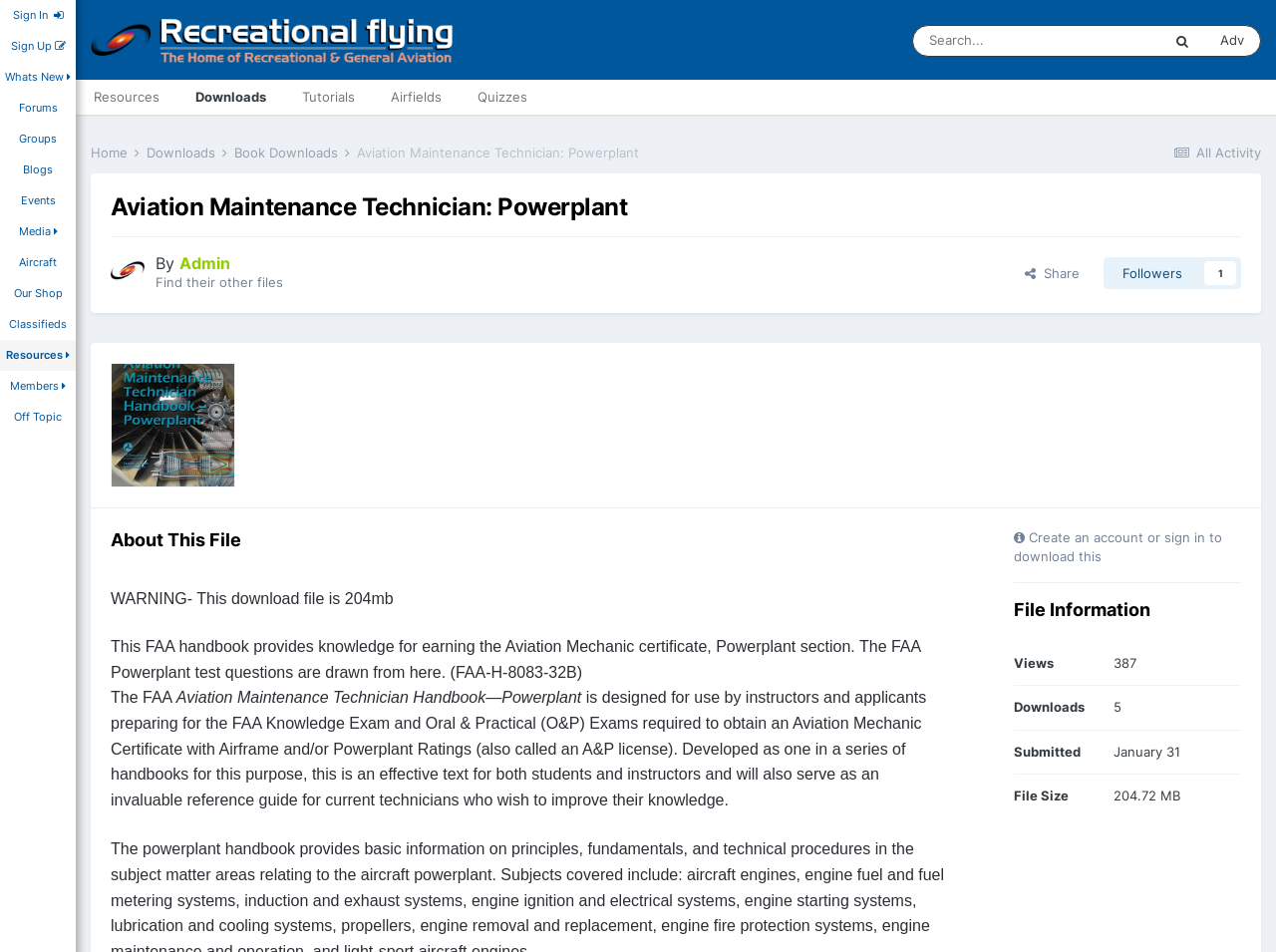How many views does this file have?
Utilize the image to construct a detailed and well-explained answer.

I found the answer by looking at the 'File Information' section of the webpage, where the number of views is specified.